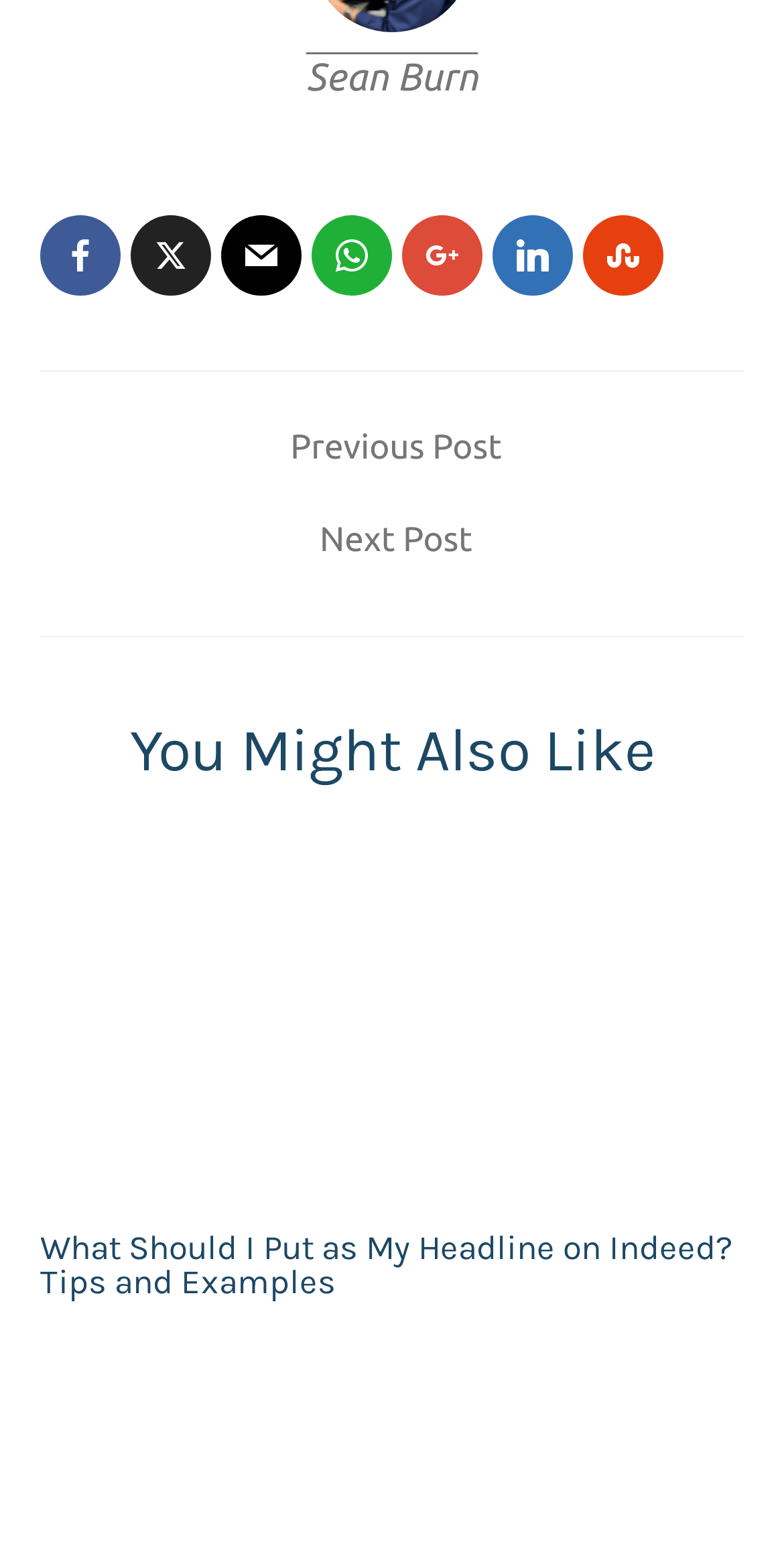Determine the bounding box of the UI element mentioned here: "Photo RetouchingServices". The coordinates must be in the format [left, top, right, bottom] with values ranging from 0 to 1.

None